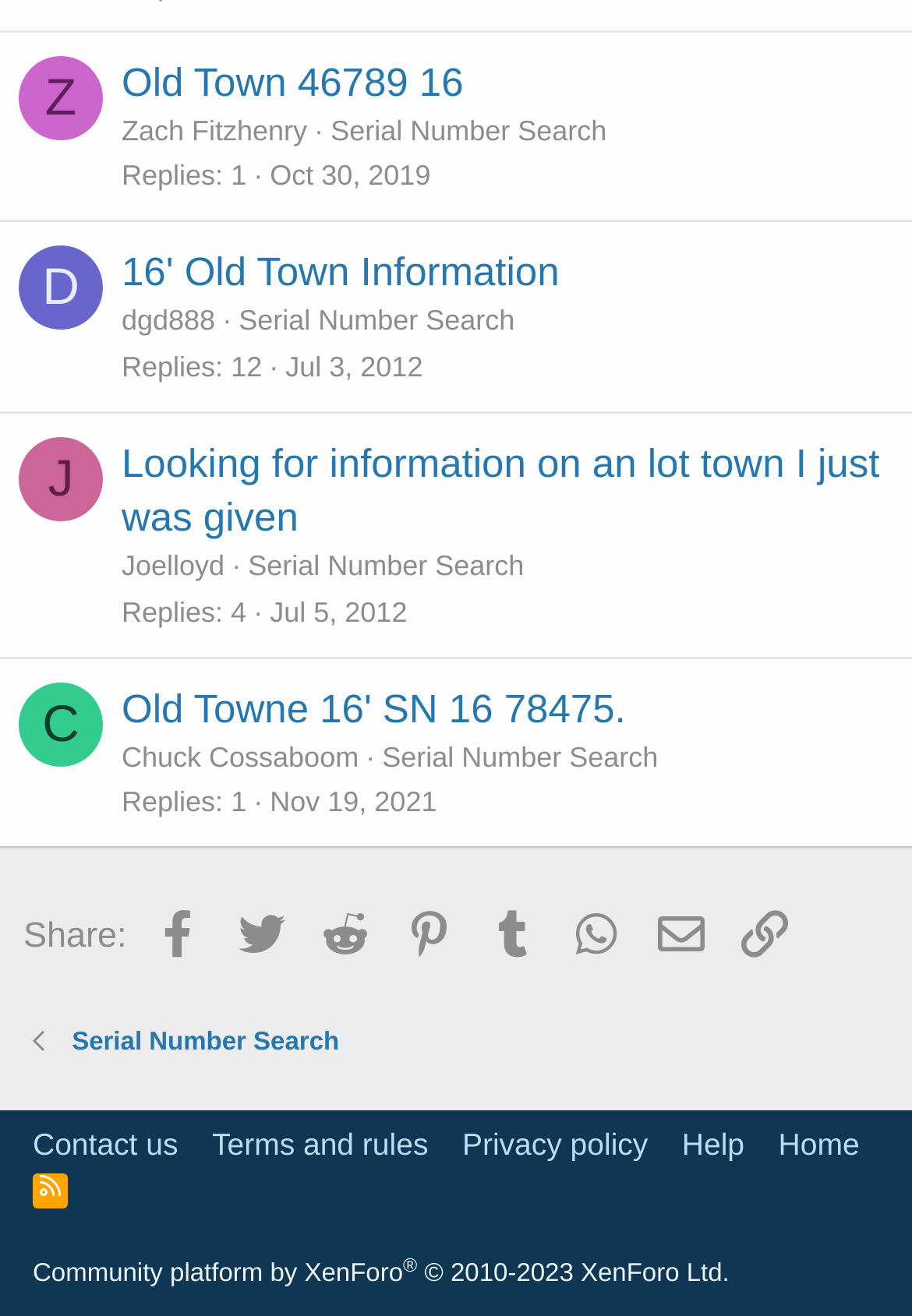Based on the description "J", find the bounding box of the specified UI element.

[0.021, 0.331, 0.113, 0.395]